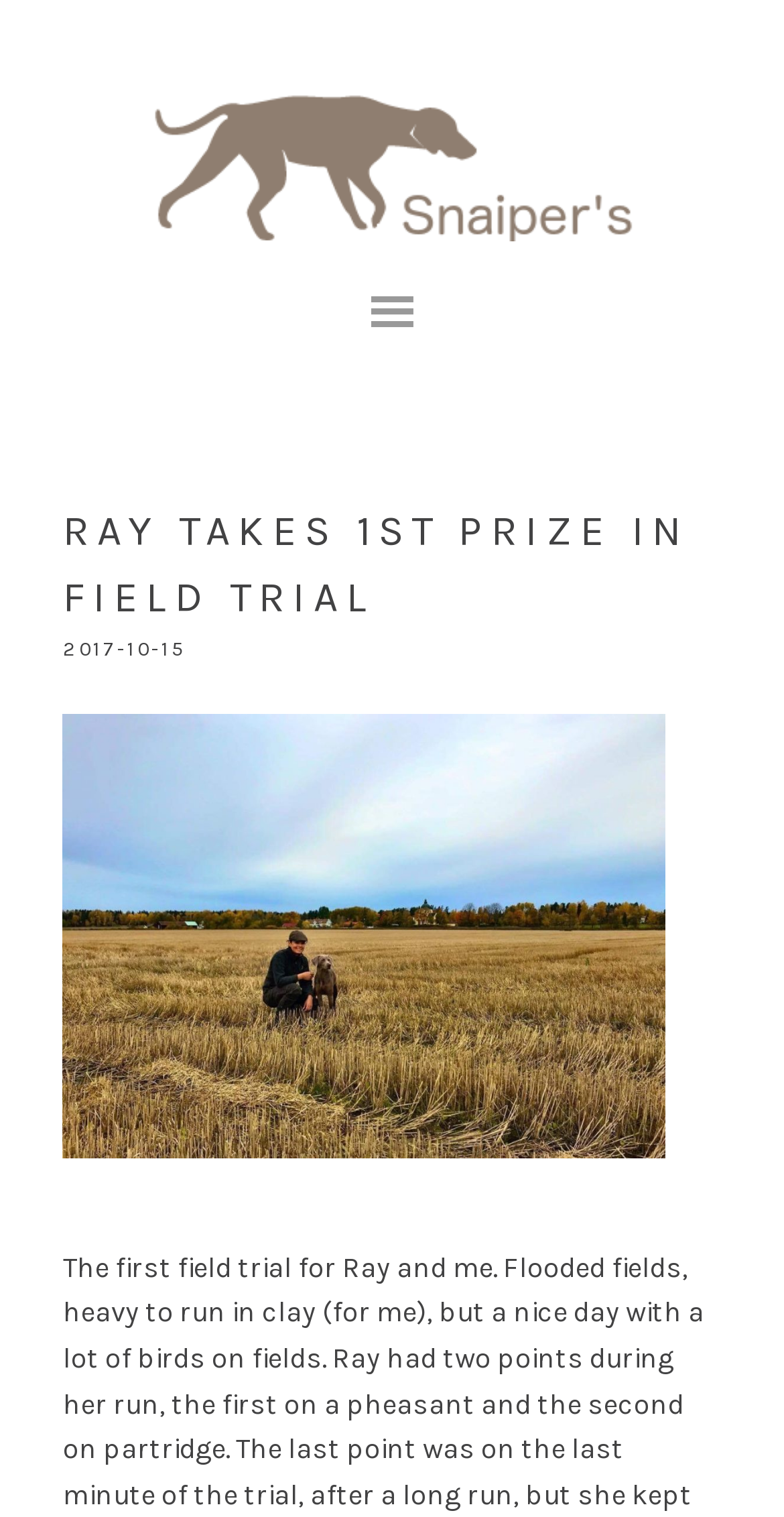Extract the bounding box for the UI element that matches this description: "Snaiper's Weimaraner".

[0.192, 0.053, 0.808, 0.133]